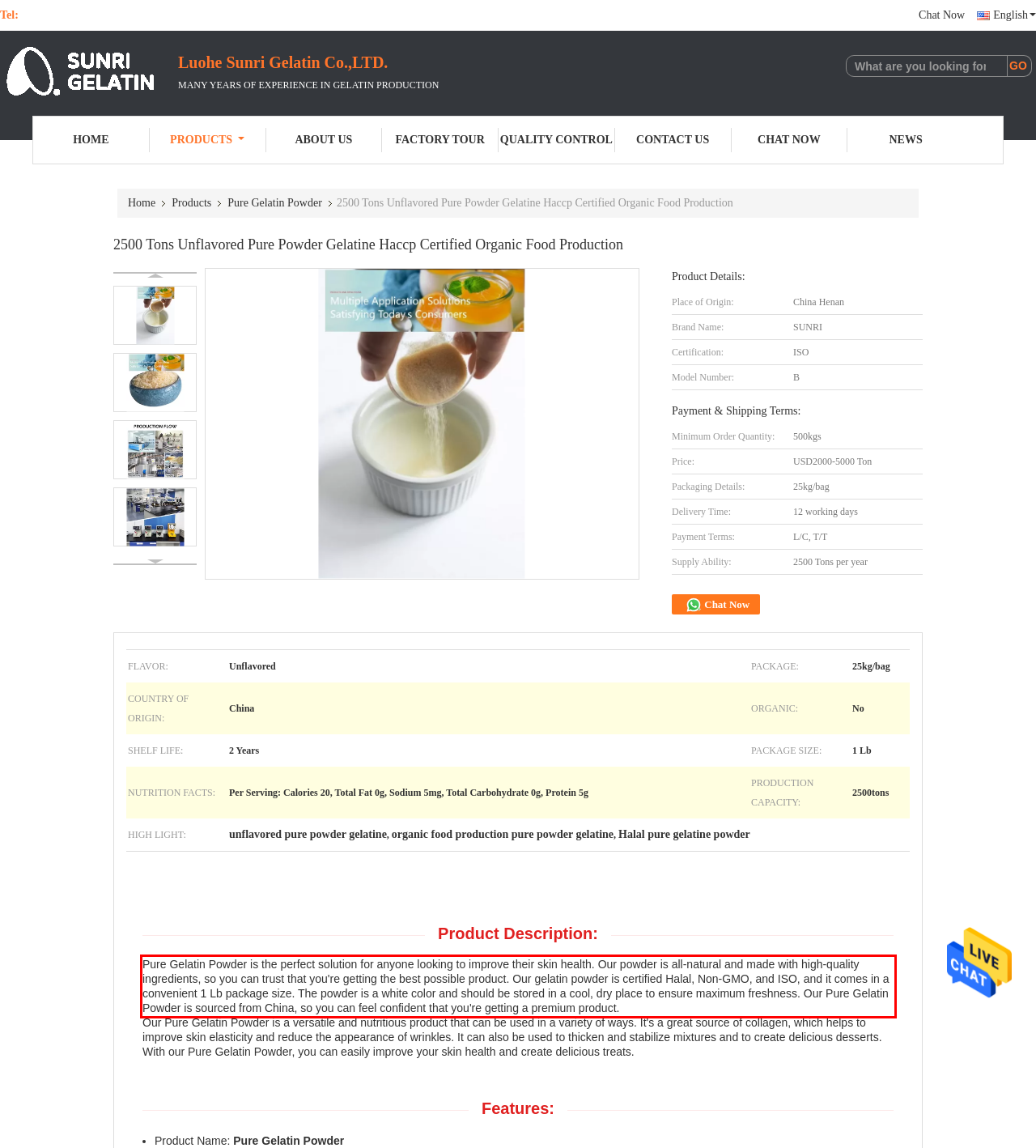Please extract the text content within the red bounding box on the webpage screenshot using OCR.

Pure Gelatin Powder is the perfect solution for anyone looking to improve their skin health. Our powder is all-natural and made with high-quality ingredients, so you can trust that you're getting the best possible product. Our gelatin powder is certified Halal, Non-GMO, and ISO, and it comes in a convenient 1 Lb package size. The powder is a white color and should be stored in a cool, dry place to ensure maximum freshness. Our Pure Gelatin Powder is sourced from China, so you can feel confident that you're getting a premium product.